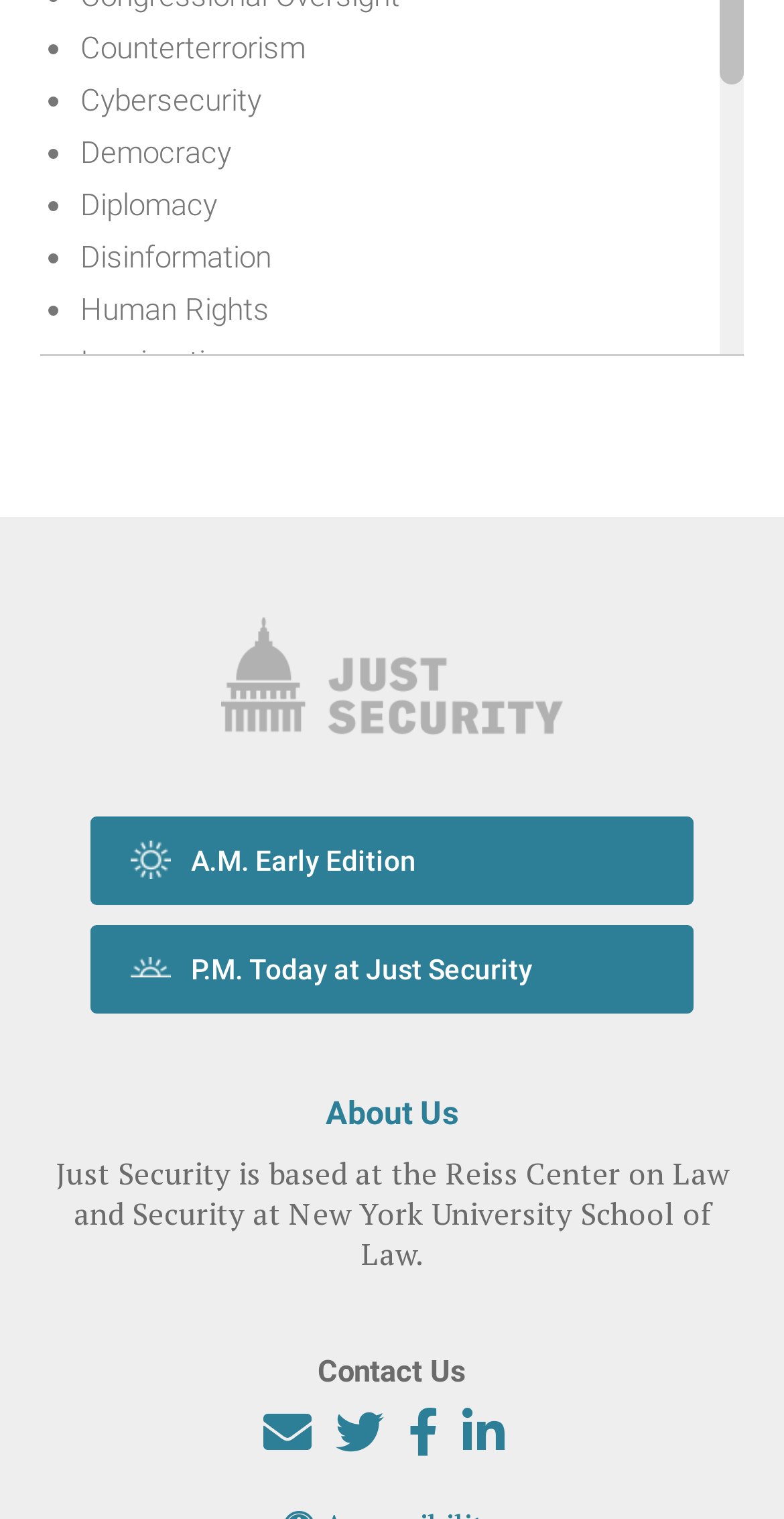Using the webpage screenshot, locate the HTML element that fits the following description and provide its bounding box: "غذا شرقی".

None